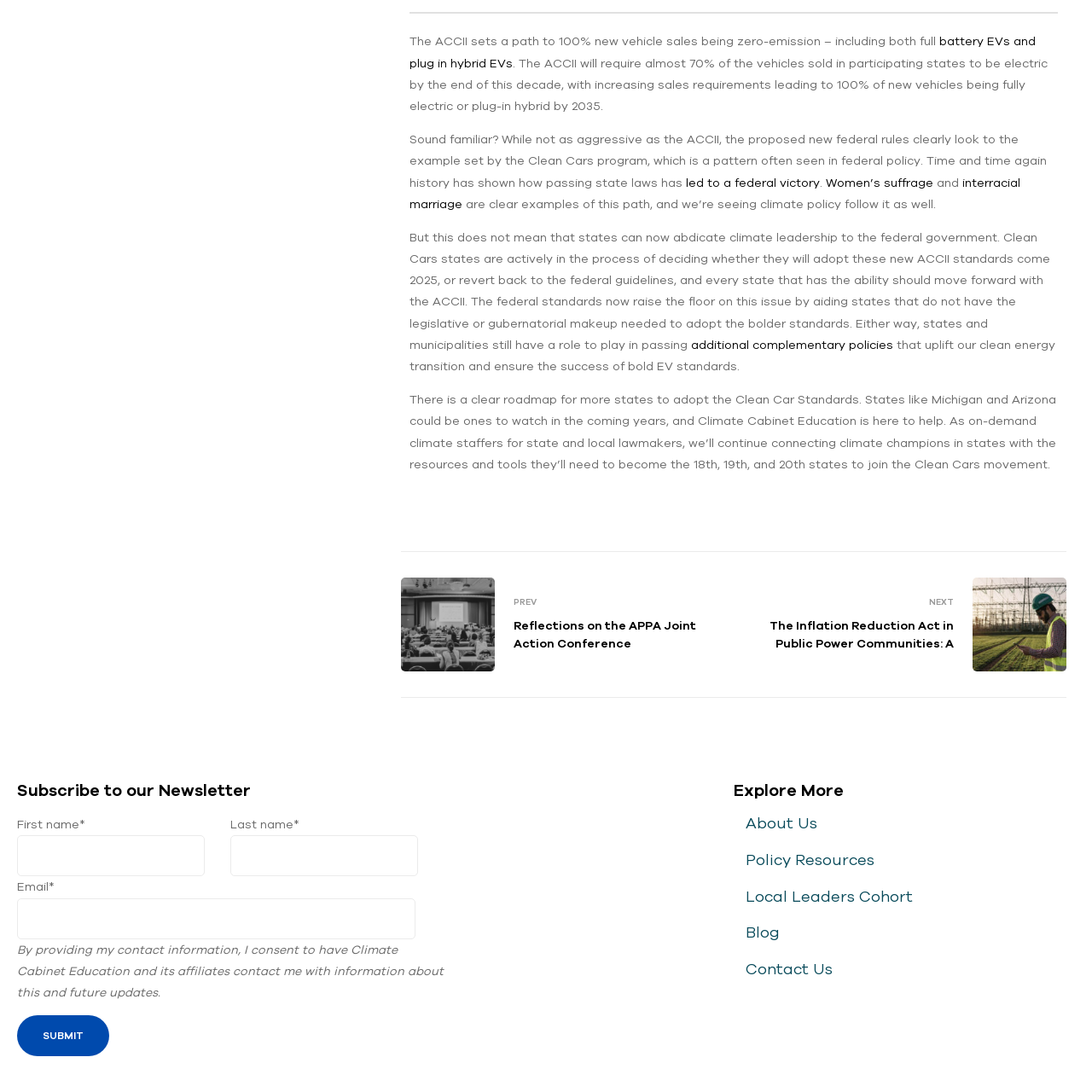Please find the bounding box coordinates of the element that you should click to achieve the following instruction: "Enter email". The coordinates should be presented as four float numbers between 0 and 1: [left, top, right, bottom].

[0.016, 0.822, 0.381, 0.86]